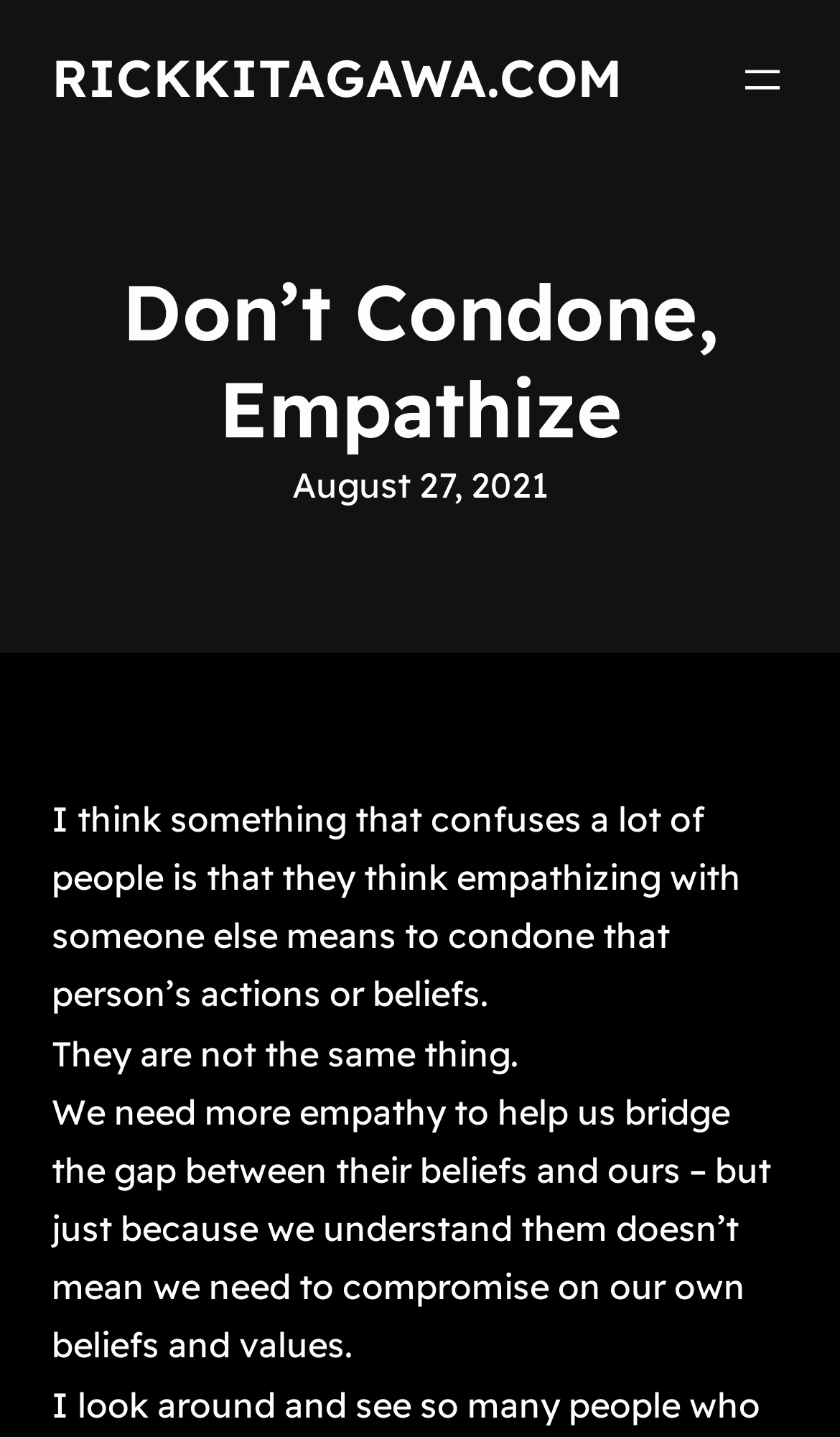What is the date of the article?
Based on the screenshot, provide your answer in one word or phrase.

August 27, 2021